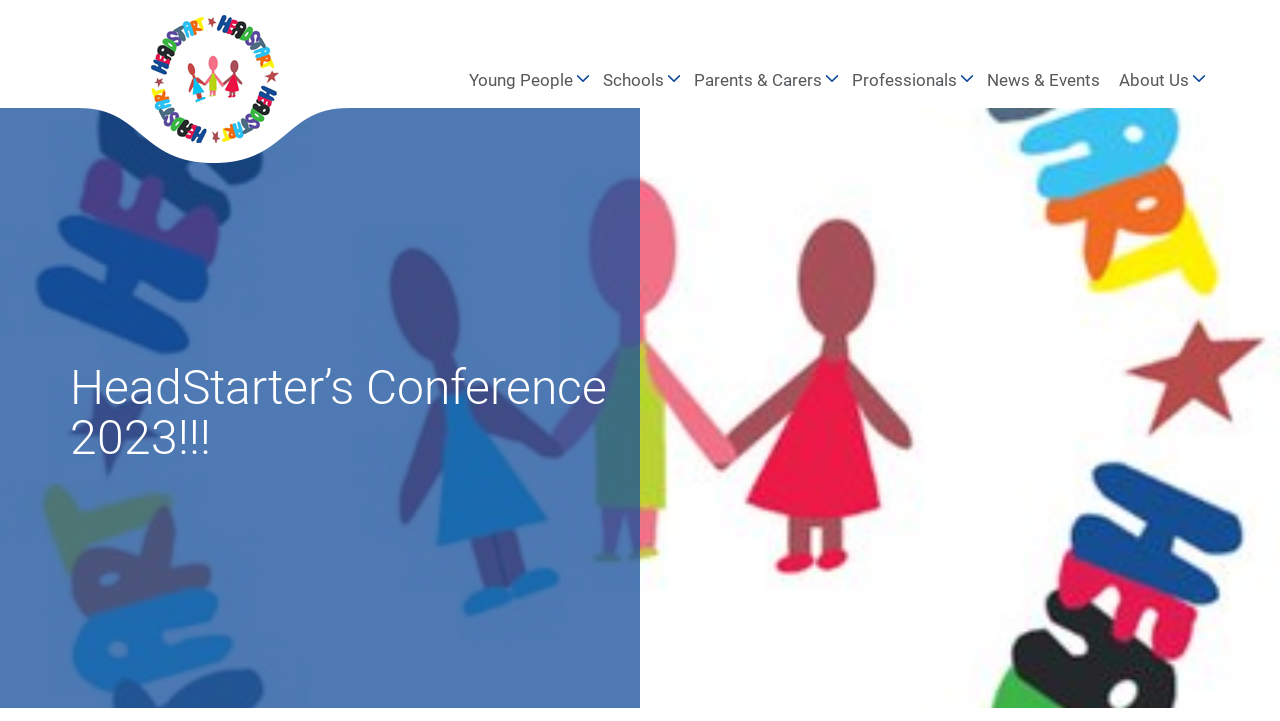Identify the bounding box for the described UI element: "June 19, 2015".

None